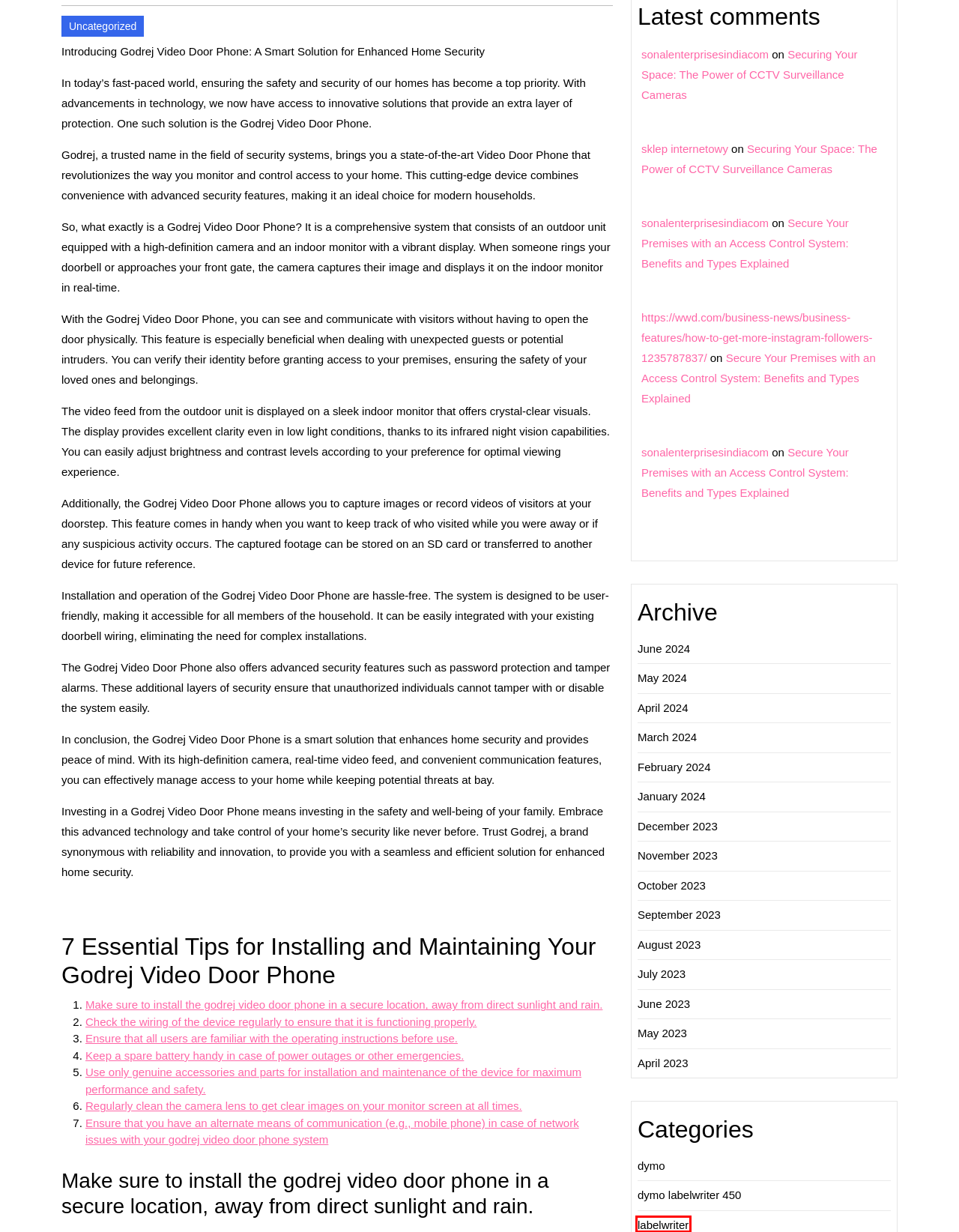You have been given a screenshot of a webpage with a red bounding box around a UI element. Select the most appropriate webpage description for the new webpage that appears after clicking the element within the red bounding box. The choices are:
A. May 2023 - sonalenterprisesindia.com
B. November 2023 - sonalenterprisesindia.com
C. December 2023 - sonalenterprisesindia.com
D. Securing Your Space: The Power of CCTV Surveillance Cameras - sonalenterprisesindia.com
E. labelwriter Archives - sonalenterprisesindia.com
F. March 2024 - sonalenterprisesindia.com
G. June 2024 - sonalenterprisesindia.com
H. dymo labelwriter 450 Archives - sonalenterprisesindia.com

E